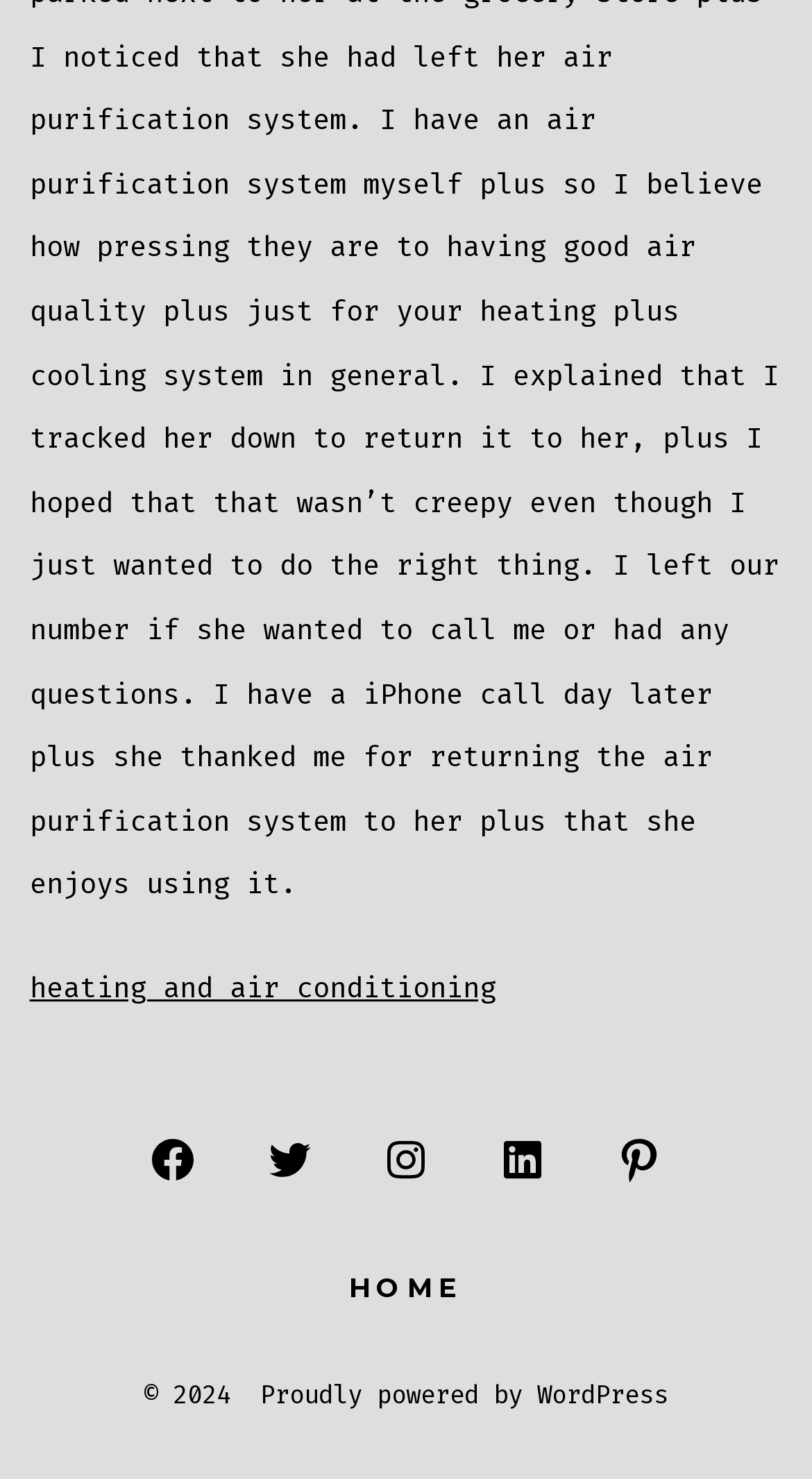Please respond in a single word or phrase: 
What is the platform powering the website?

WordPress